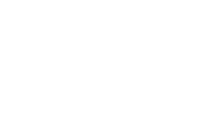What kind of situations does the company assist in?
Using the visual information from the image, give a one-word or short-phrase answer.

Trauma or contamination